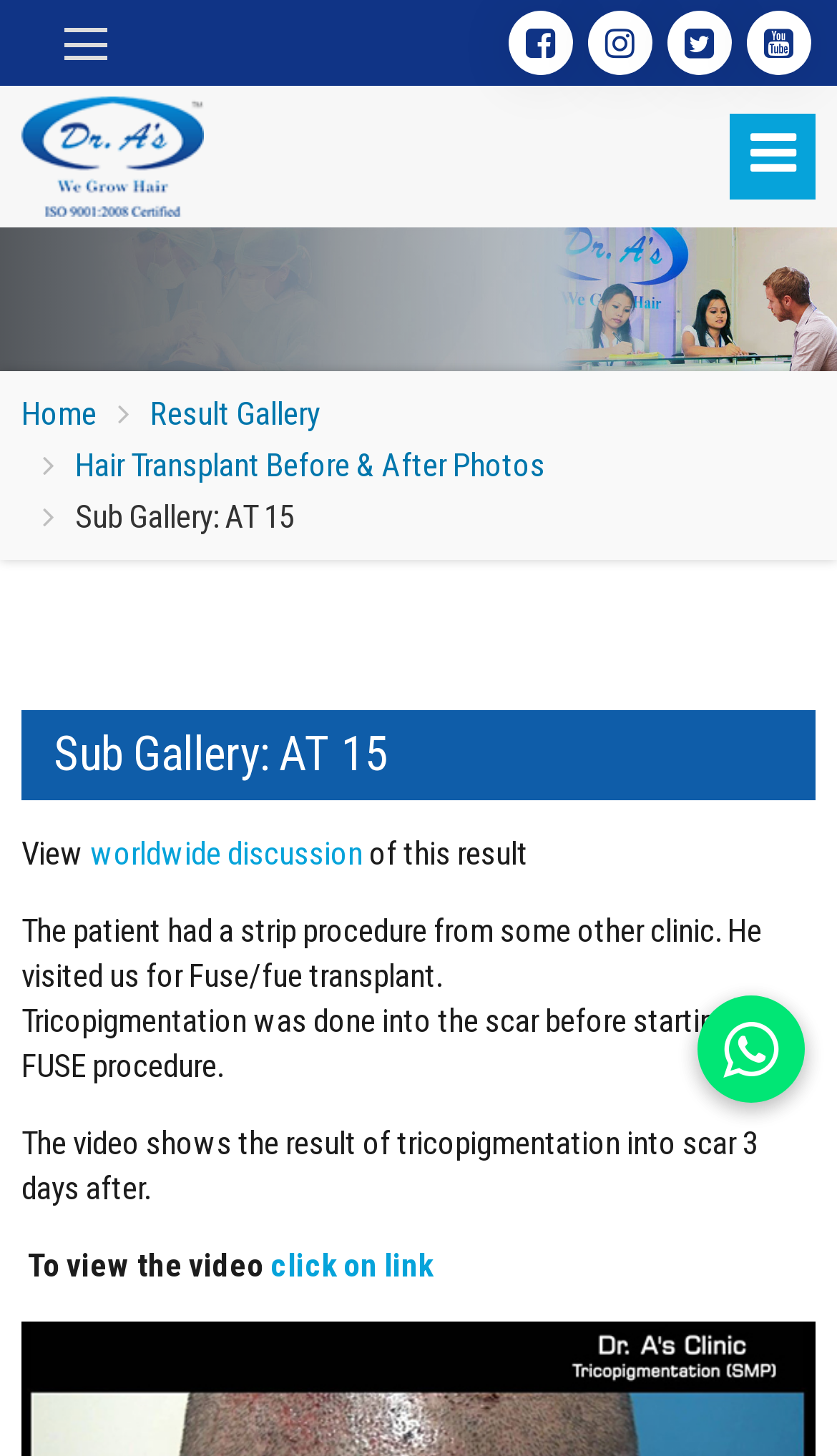Determine the bounding box coordinates of the target area to click to execute the following instruction: "Open Youtube channel."

[0.892, 0.007, 0.969, 0.052]